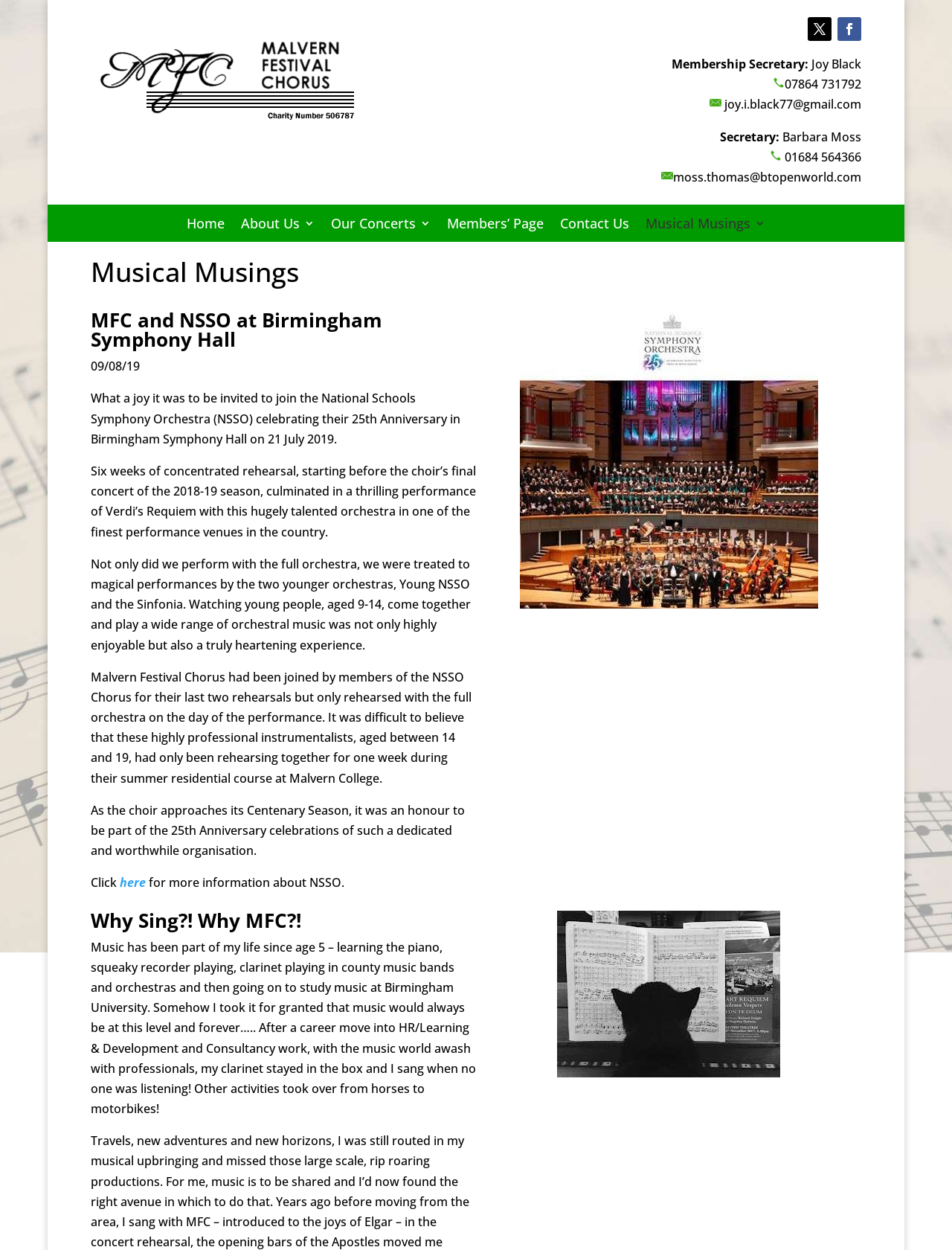Determine the bounding box coordinates of the clickable region to carry out the instruction: "Click the link to get more information about NSSO".

[0.125, 0.7, 0.156, 0.713]